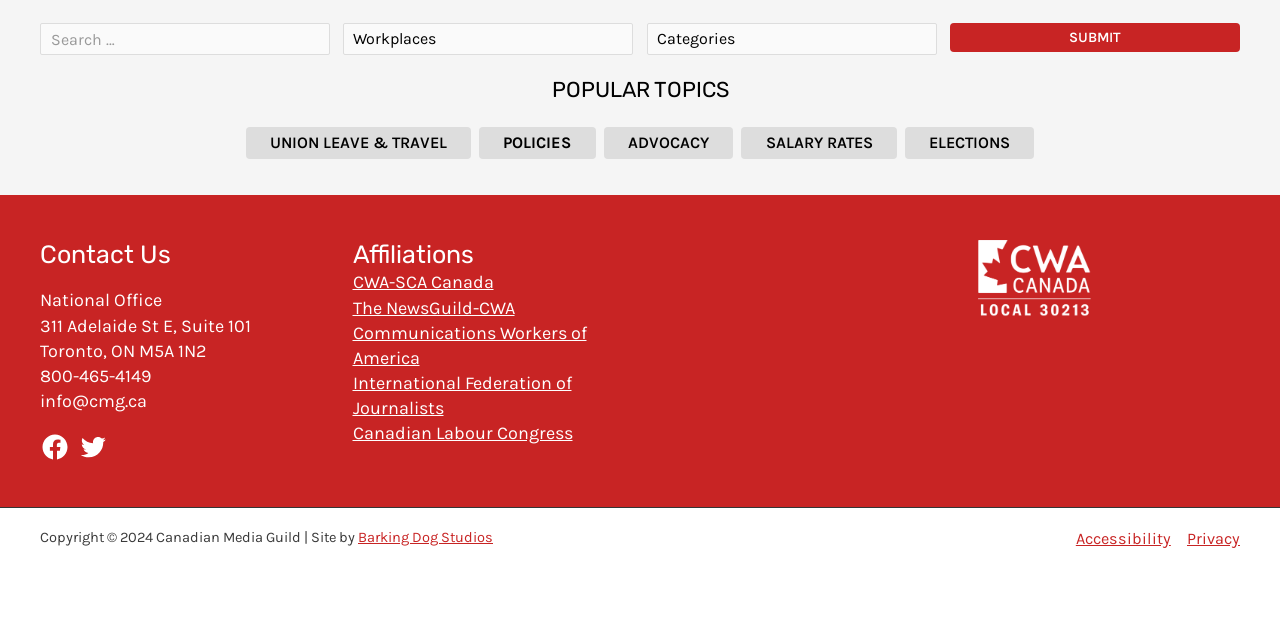Provide the bounding box coordinates of the area you need to click to execute the following instruction: "Select a workplace".

[0.268, 0.037, 0.493, 0.088]